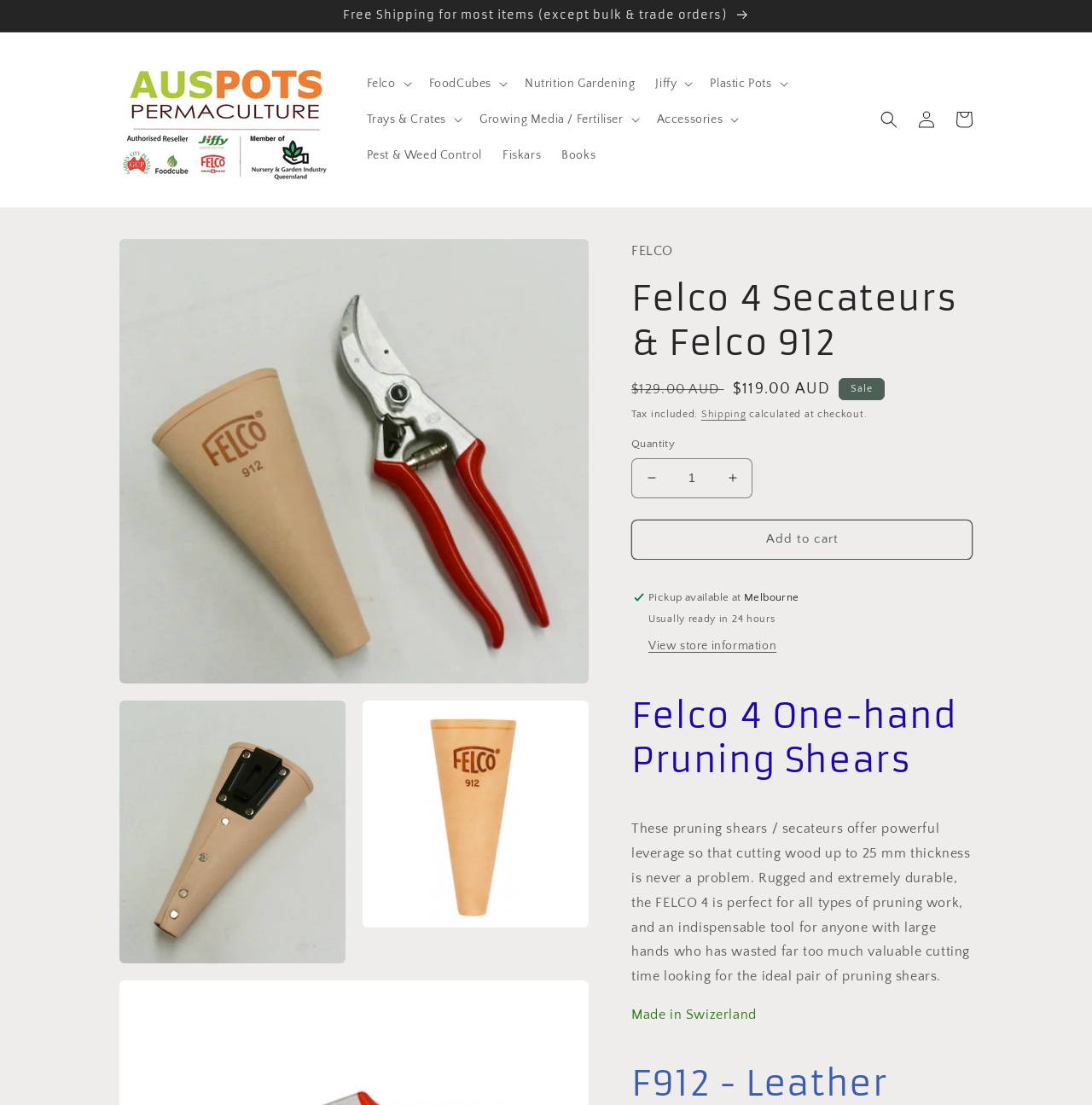Please find the bounding box coordinates of the element that needs to be clicked to perform the following instruction: "View your cart". The bounding box coordinates should be four float numbers between 0 and 1, represented as [left, top, right, bottom].

[0.866, 0.091, 0.9, 0.125]